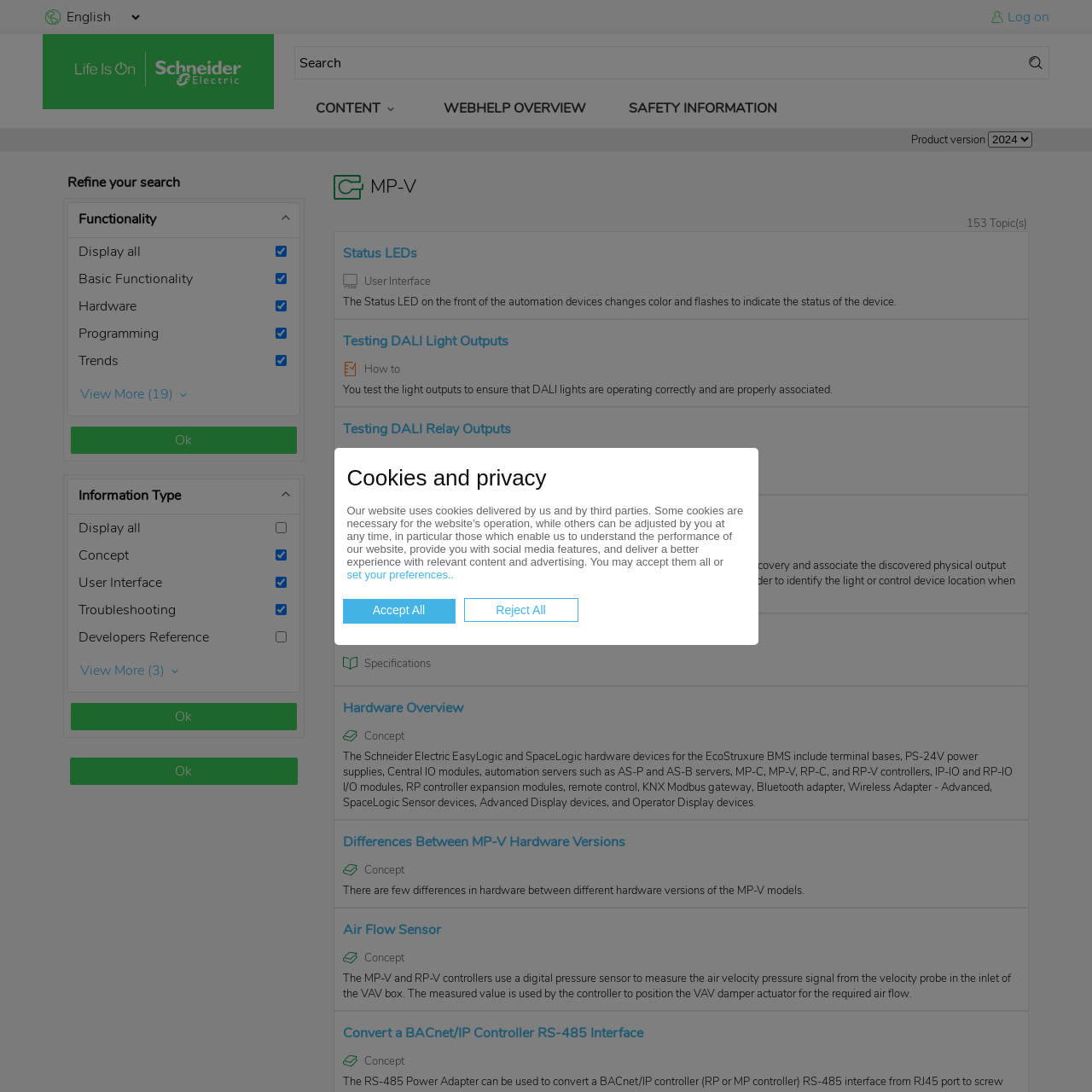From the given element description: "Air Flow Sensor", find the bounding box for the UI element. Provide the coordinates as four float numbers between 0 and 1, in the order [left, top, right, bottom].

[0.314, 0.843, 0.404, 0.86]